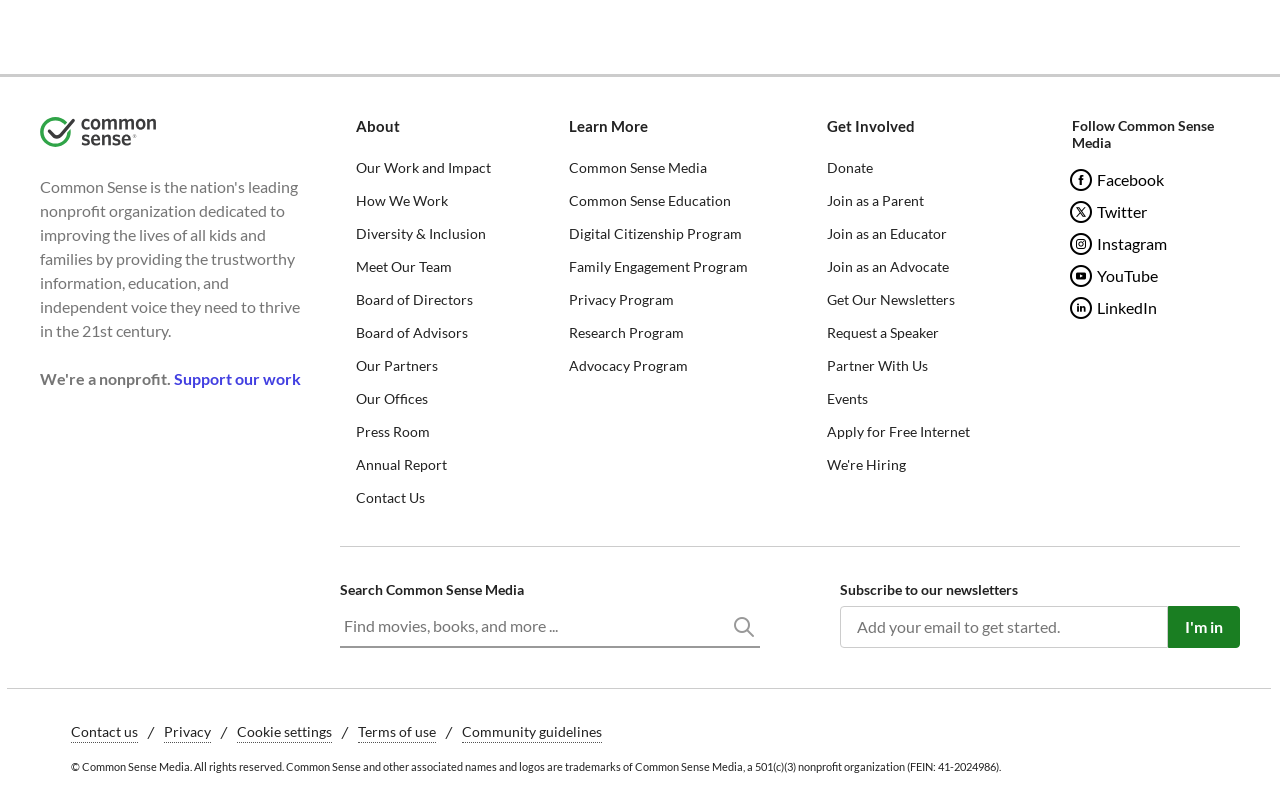What is the contact information of the organization?
Examine the webpage screenshot and provide an in-depth answer to the question.

I found the answer by looking at the links on the webpage. There is a link 'Contact us' at the bottom of the page, which suggests that it provides contact information of the organization.